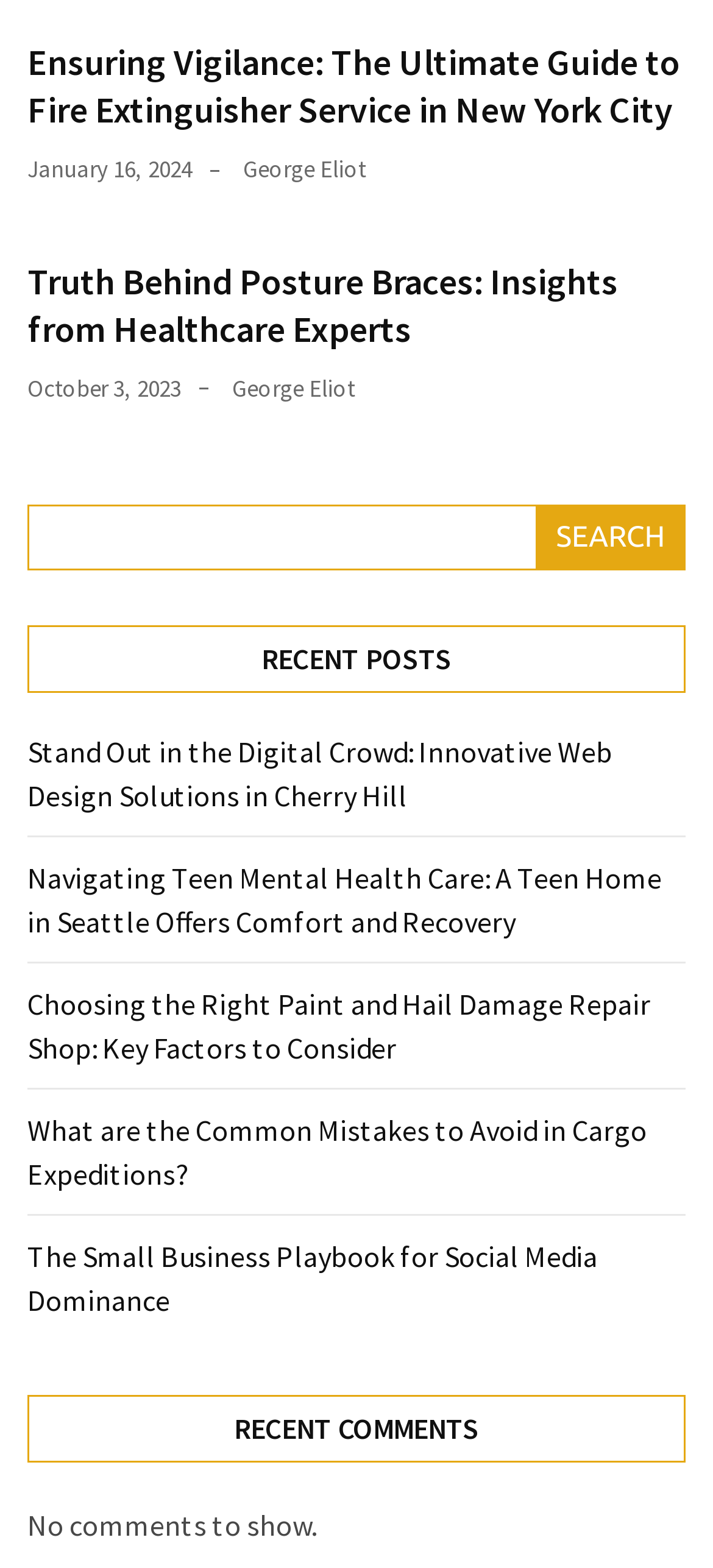Using the given element description, provide the bounding box coordinates (top-left x, top-left y, bottom-right x, bottom-right y) for the corresponding UI element in the screenshot: January 16, 2024January 18, 2024

[0.038, 0.098, 0.269, 0.118]